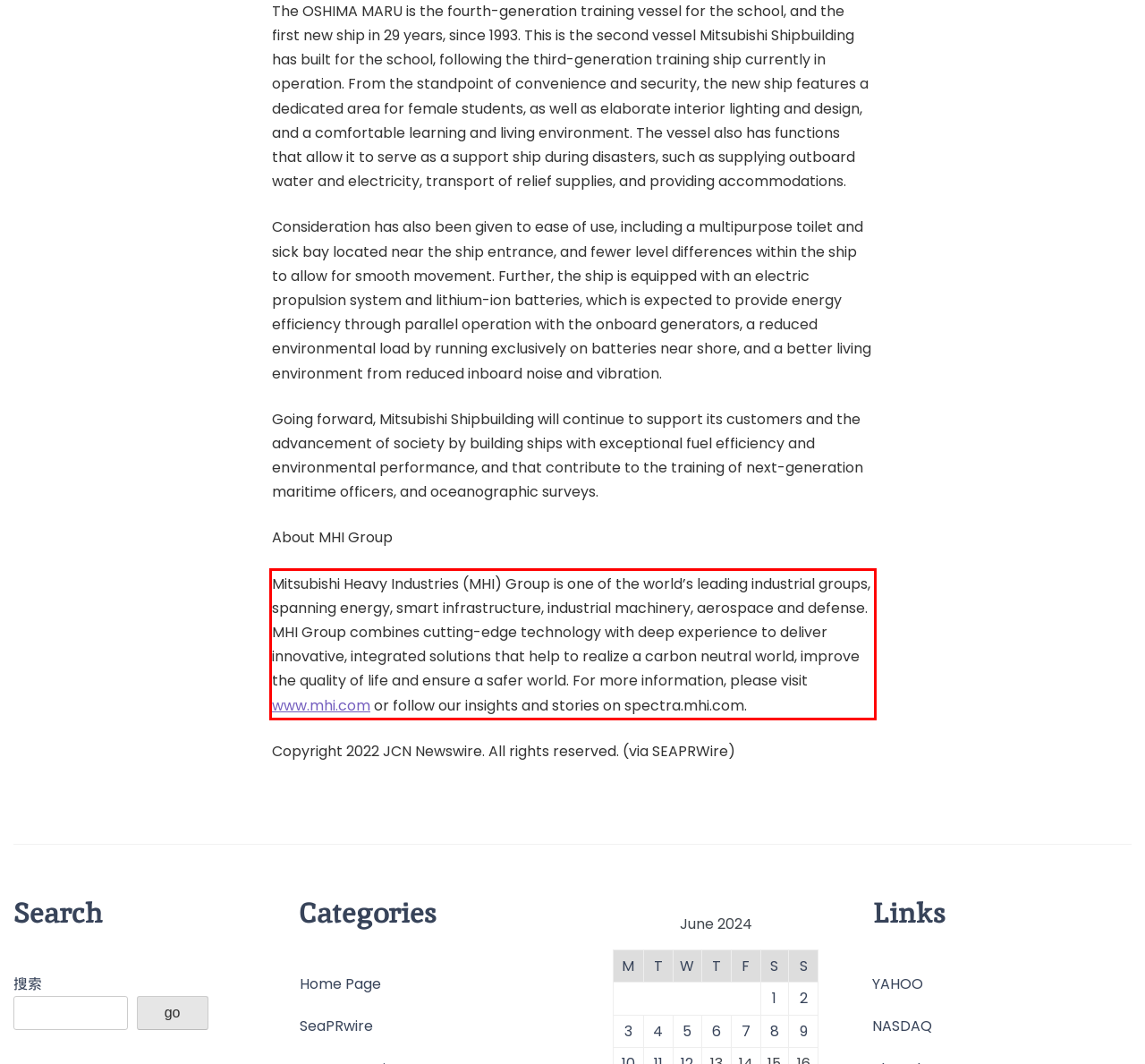Please extract the text content from the UI element enclosed by the red rectangle in the screenshot.

Mitsubishi Heavy Industries (MHI) Group is one of the world’s leading industrial groups, spanning energy, smart infrastructure, industrial machinery, aerospace and defense. MHI Group combines cutting-edge technology with deep experience to deliver innovative, integrated solutions that help to realize a carbon neutral world, improve the quality of life and ensure a safer world. For more information, please visit www.mhi.com or follow our insights and stories on spectra.mhi.com.